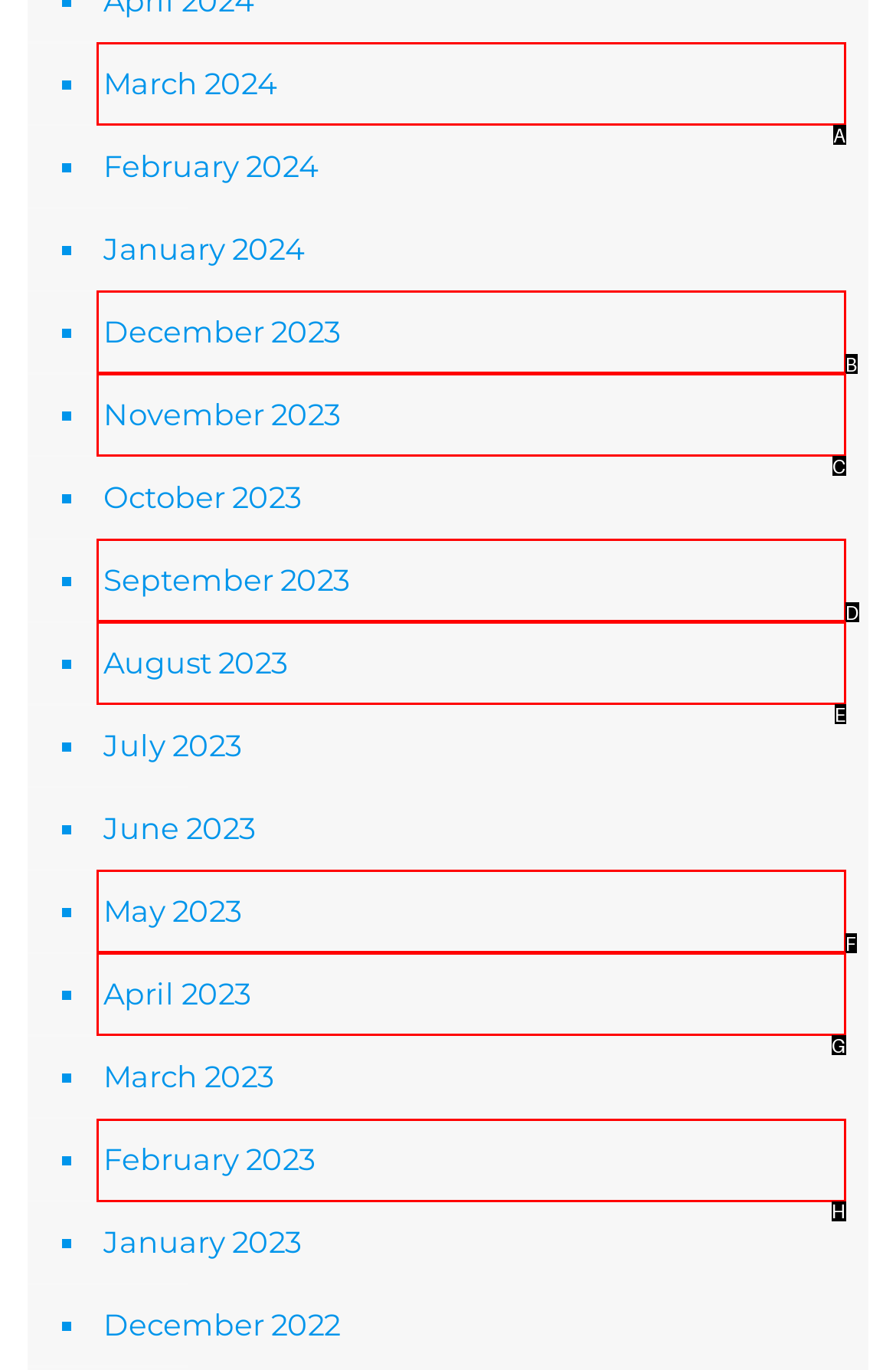Which option should you click on to fulfill this task: Go to February 2023? Answer with the letter of the correct choice.

H